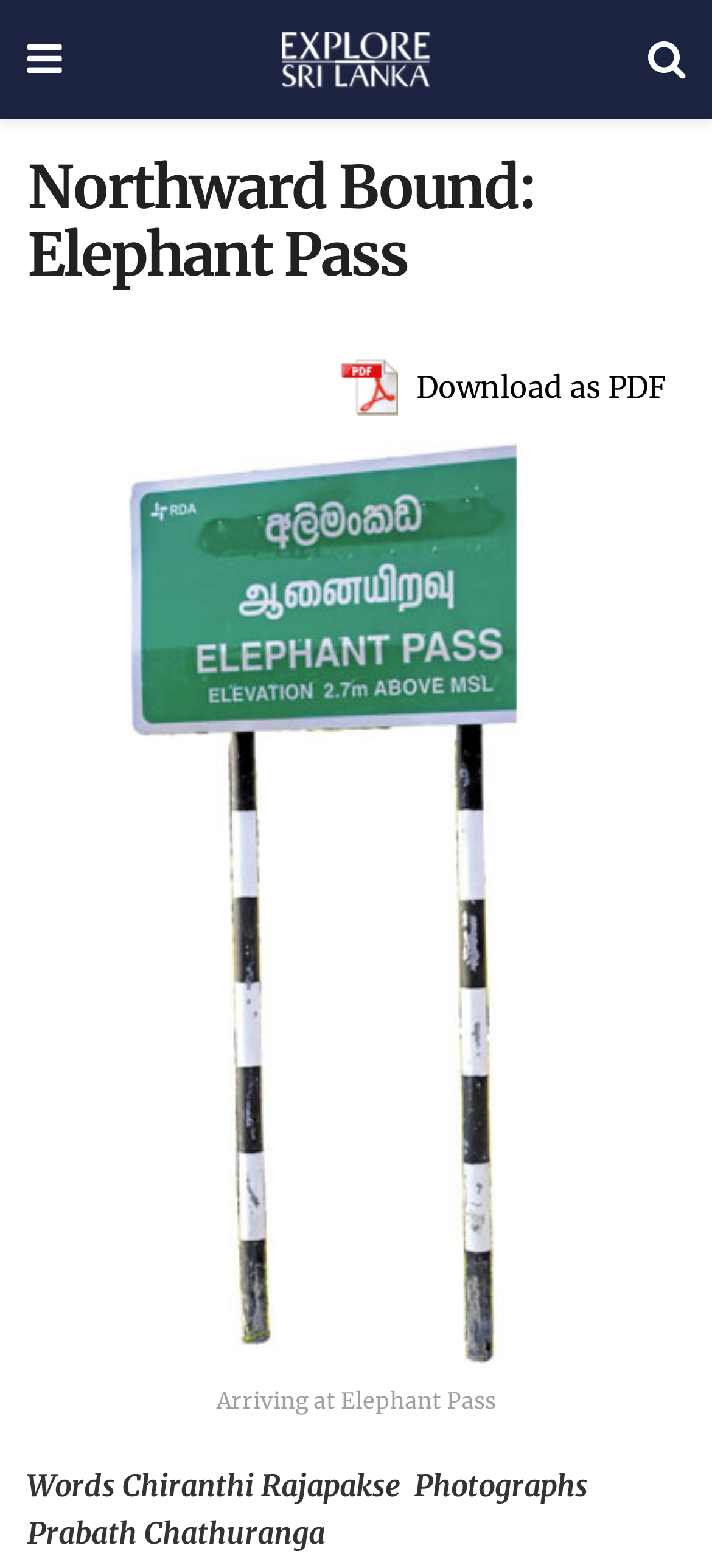Who are the authors of the article?
Please give a detailed answer to the question using the information shown in the image.

The static text at the bottom of the page lists the authors as 'Words Chiranthi Rajapakse Photographs Prabath Chathuranga', which suggests that Chiranthi Rajapakse is the writer and Prabath Chathuranga is the photographer.